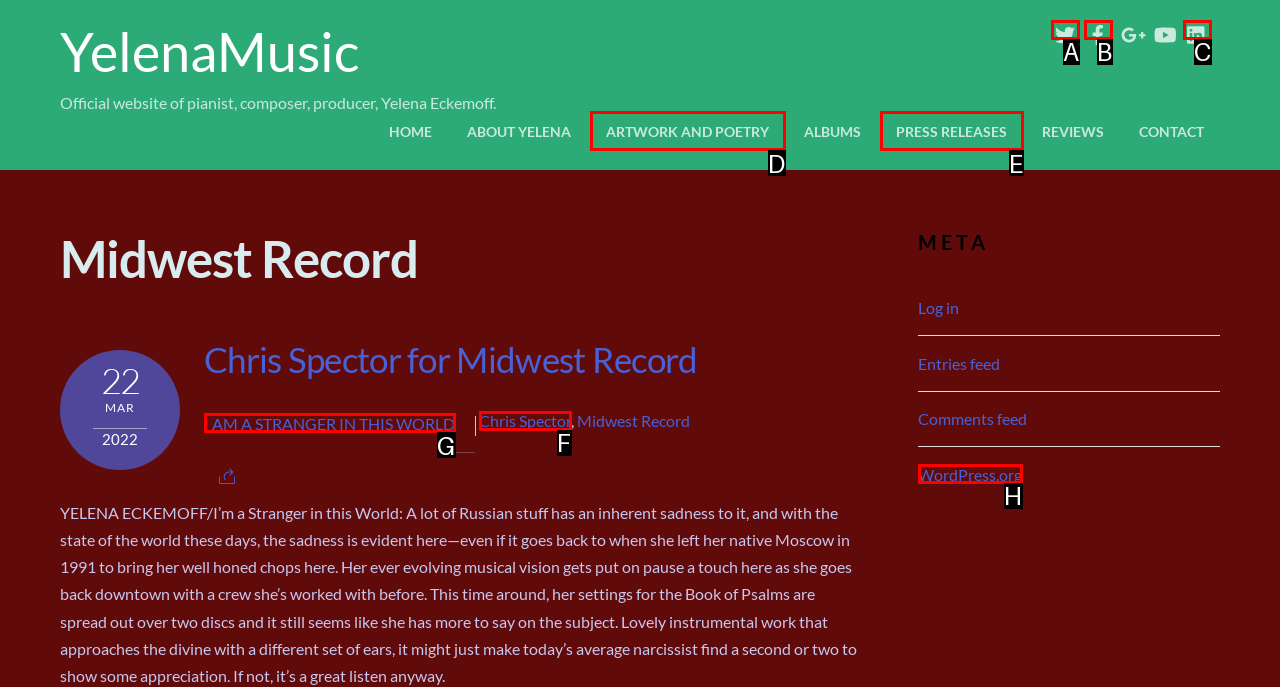Tell me the letter of the HTML element that best matches the description: aria-label="linkedin" from the provided options.

C